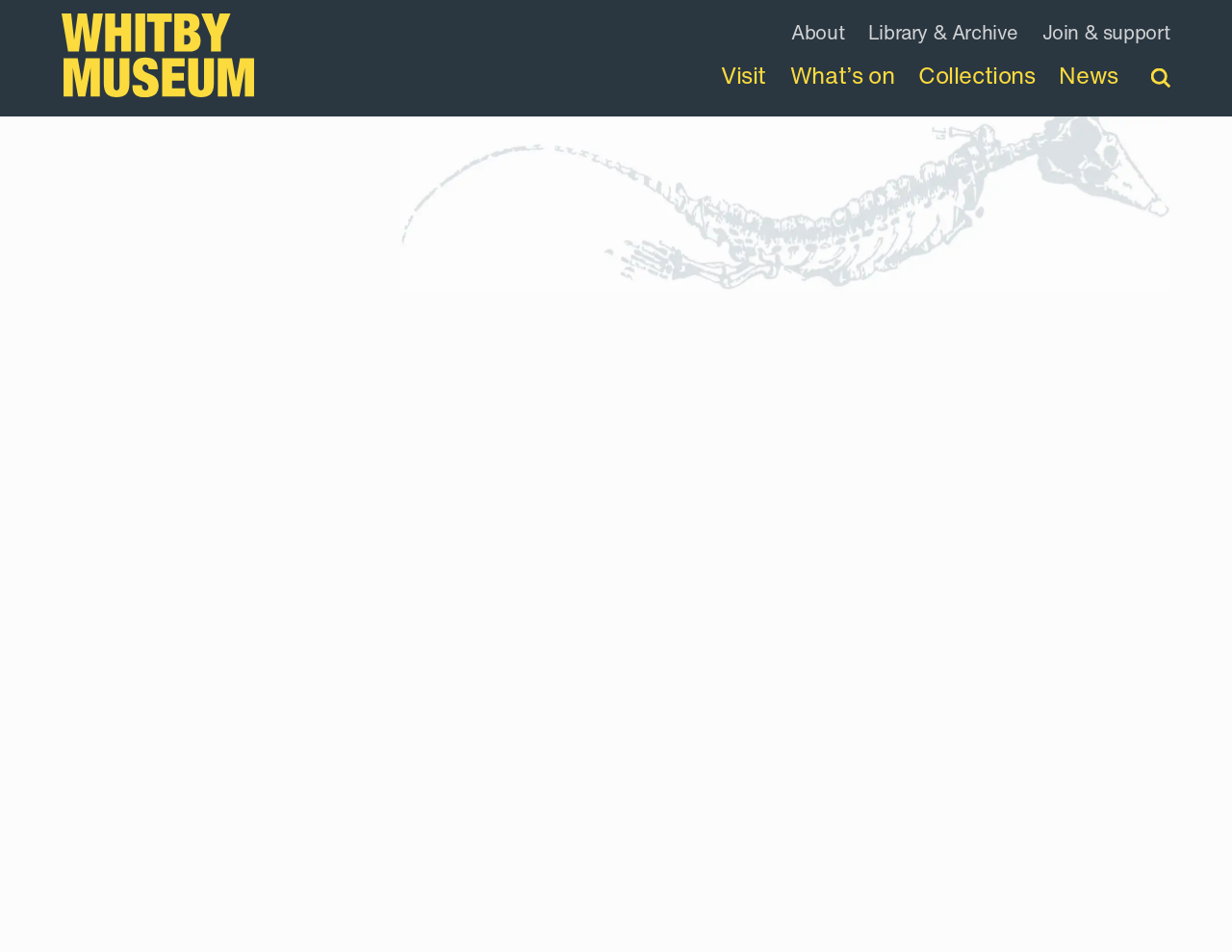Find the bounding box coordinates for the UI element whose description is: "parent_node: Search for: name="s" placeholder="search"". The coordinates should be four float numbers between 0 and 1, in the format [left, top, right, bottom].

[0.05, 0.0, 0.95, 0.04]